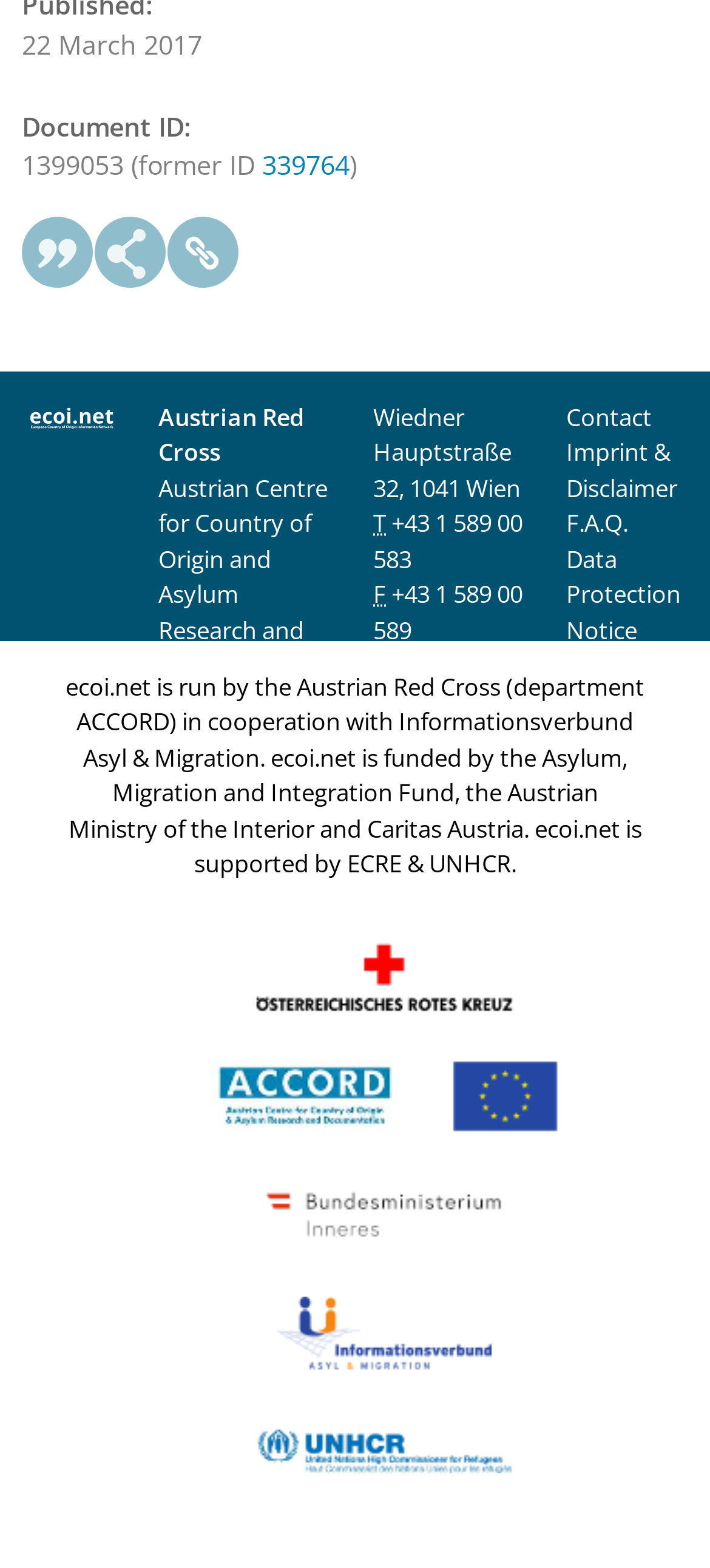Determine the bounding box coordinates of the section to be clicked to follow the instruction: "Send an email to 'info@ecoi.net'". The coordinates should be given as four float numbers between 0 and 1, formatted as [left, top, right, bottom].

[0.526, 0.413, 0.736, 0.434]